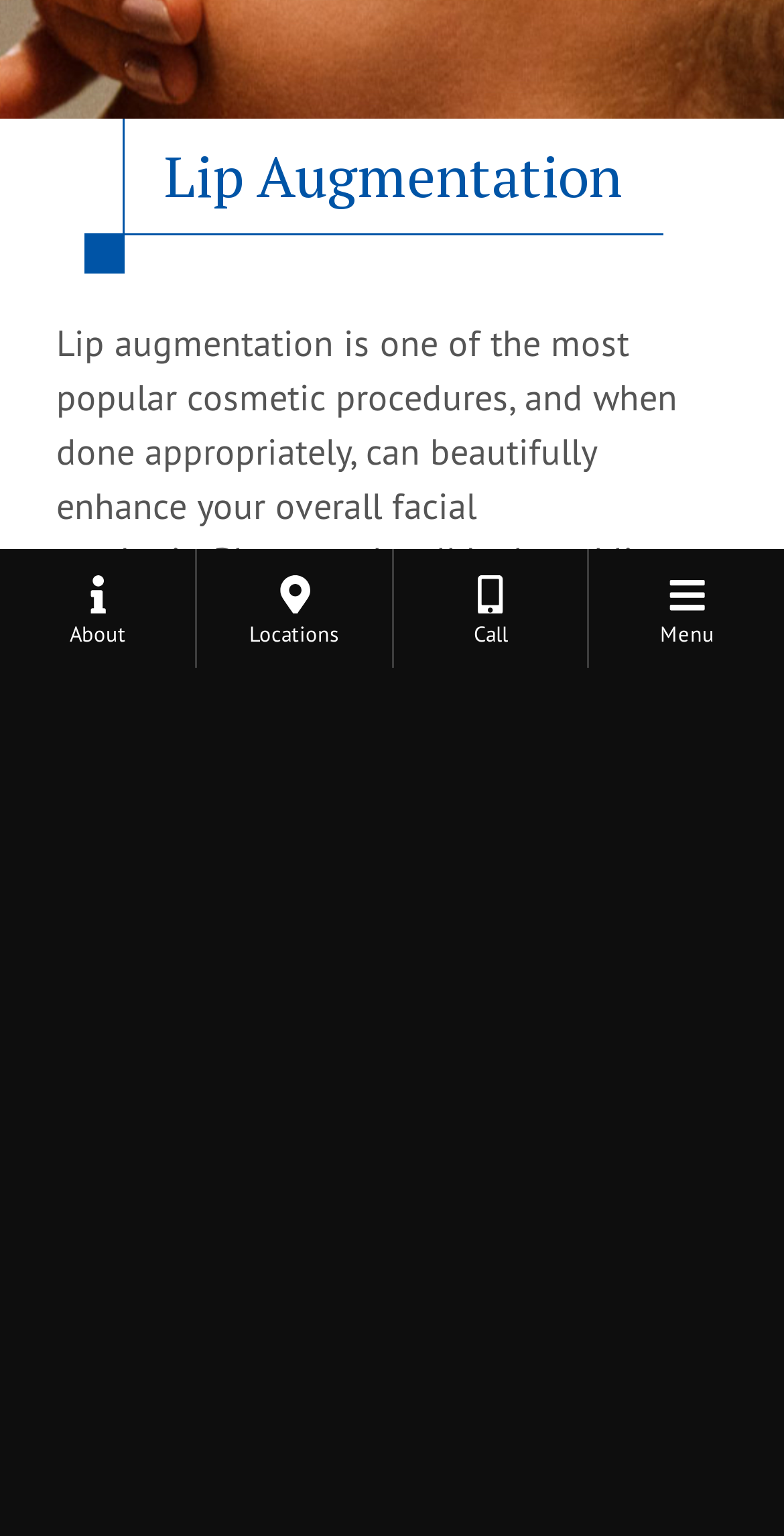Based on the element description About, identify the bounding box of the UI element in the given webpage screenshot. The coordinates should be in the format (top-left x, top-left y, bottom-right x, bottom-right y) and must be between 0 and 1.

[0.0, 0.357, 0.249, 0.435]